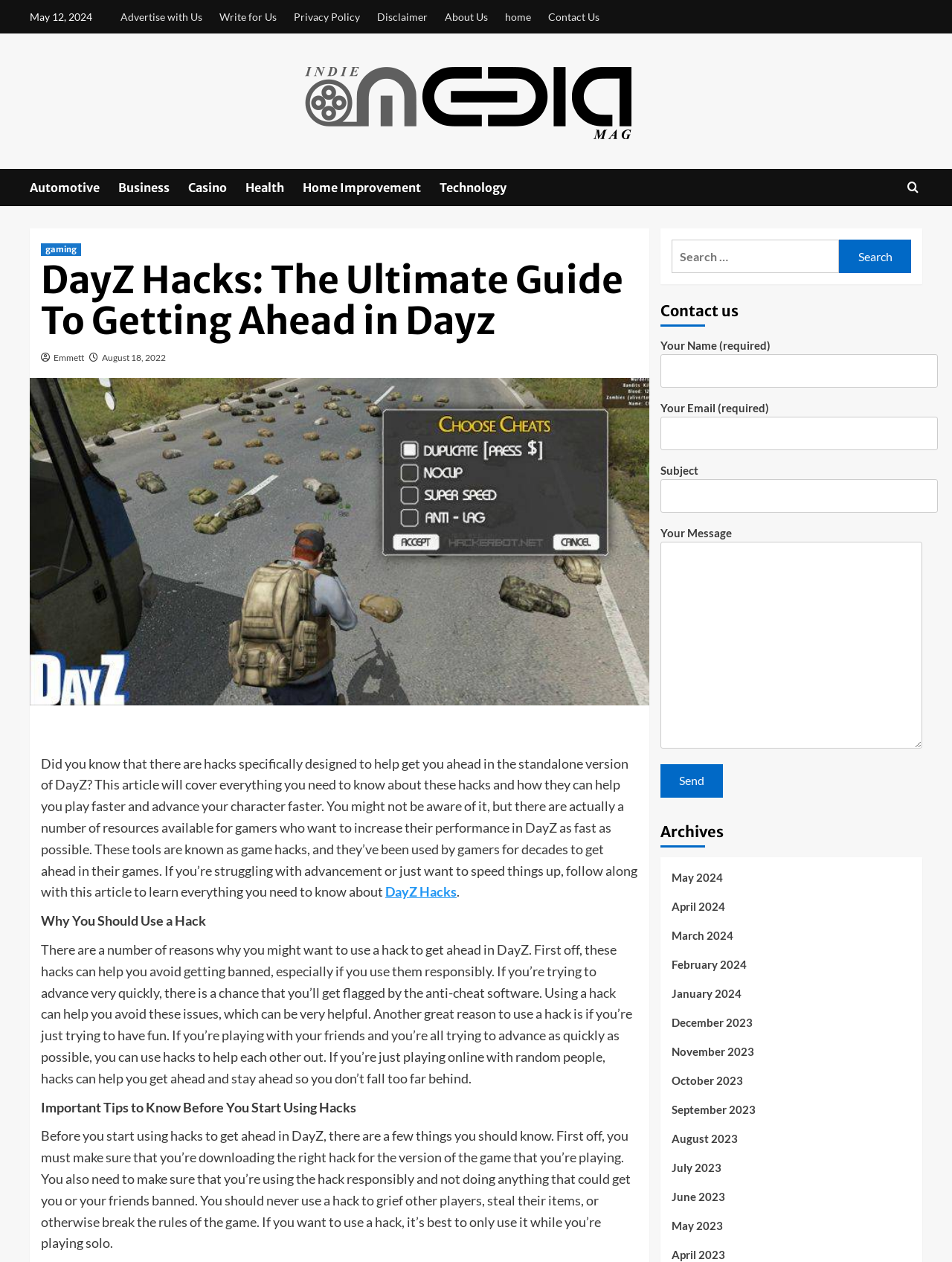What is the topic of the article?
Provide a short answer using one word or a brief phrase based on the image.

DayZ Hacks